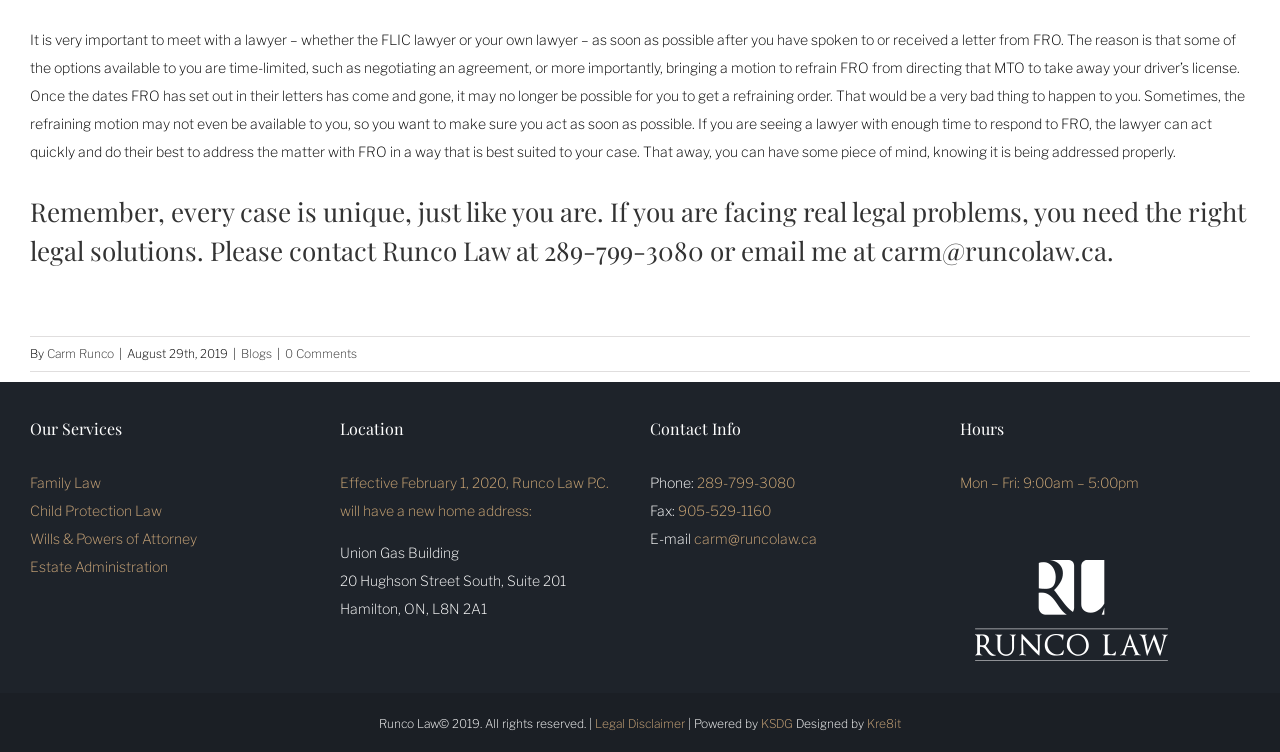Identify the bounding box coordinates for the UI element described as follows: Wills & Powers of Attorney. Use the format (top-left x, top-left y, bottom-right x, bottom-right y) and ensure all values are floating point numbers between 0 and 1.

[0.023, 0.704, 0.154, 0.727]